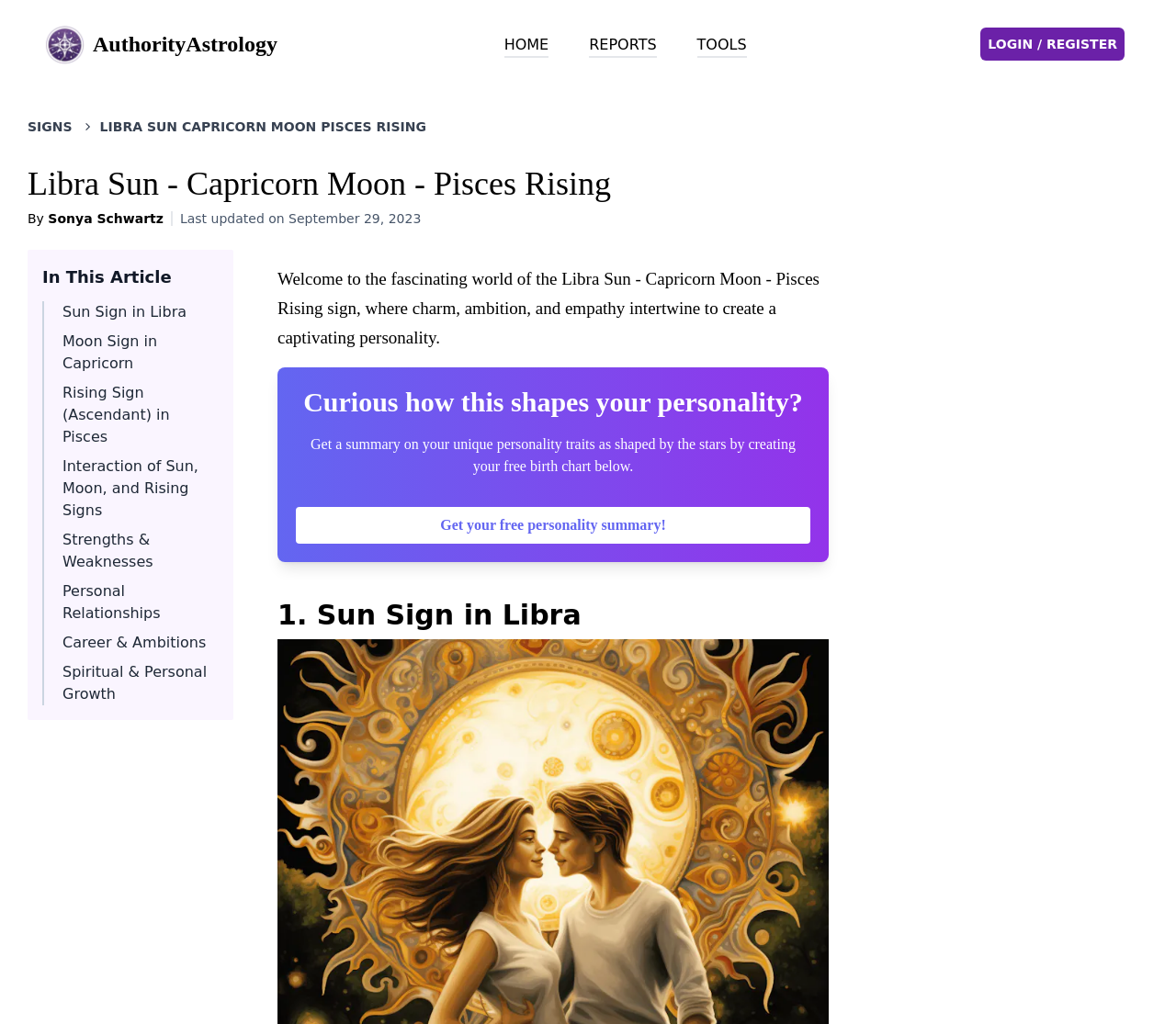Please identify the bounding box coordinates of the area that needs to be clicked to fulfill the following instruction: "Sign In."

None